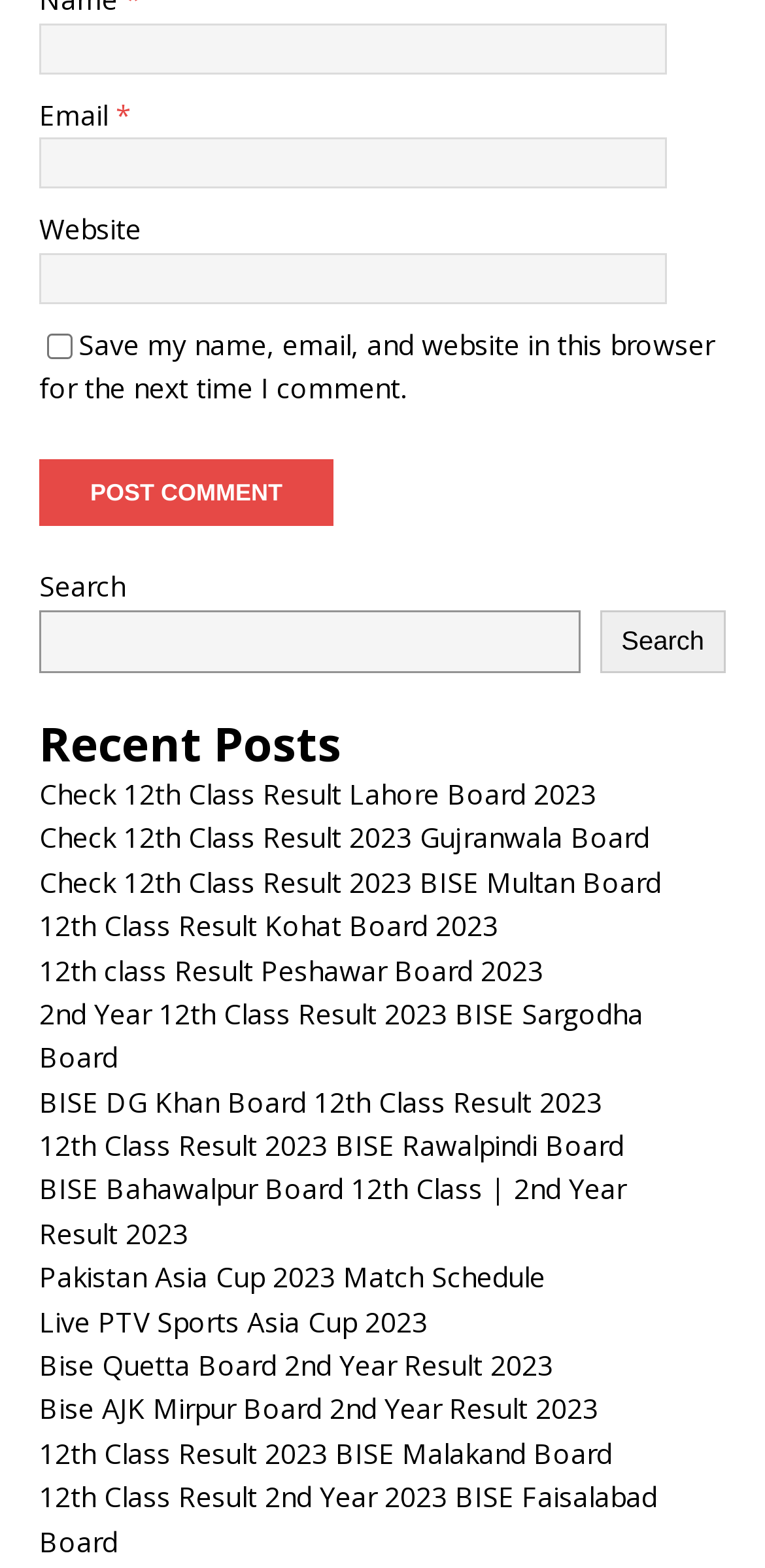What is the label of the first textbox?
Provide a thorough and detailed answer to the question.

The first textbox is located at the top of the page and is labeled 'Name', indicating that it is a field for users to enter their name.